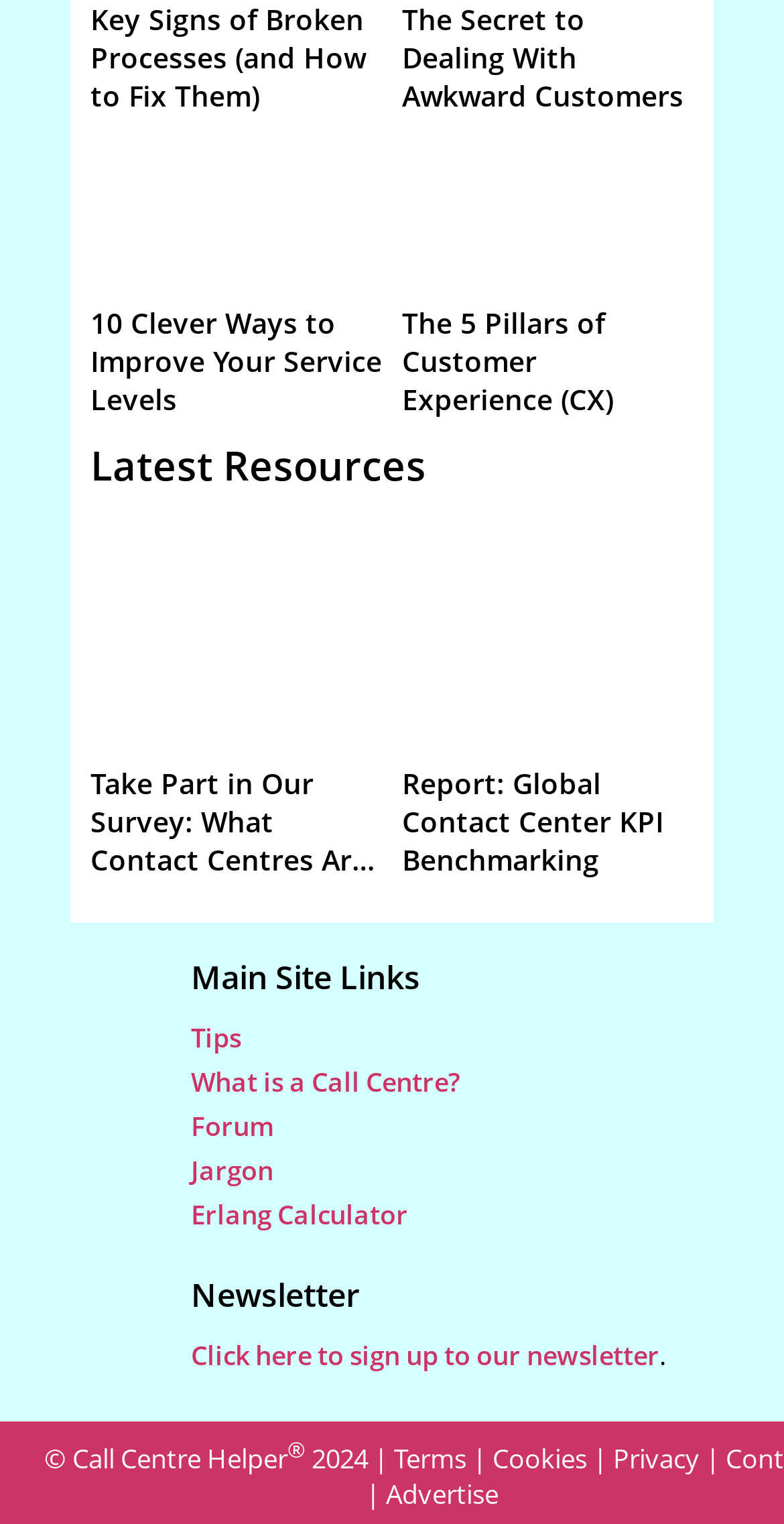Can you specify the bounding box coordinates for the region that should be clicked to fulfill this instruction: "Read the article on The 5 Pillars of Customer Experience (CX)".

[0.513, 0.199, 0.782, 0.274]